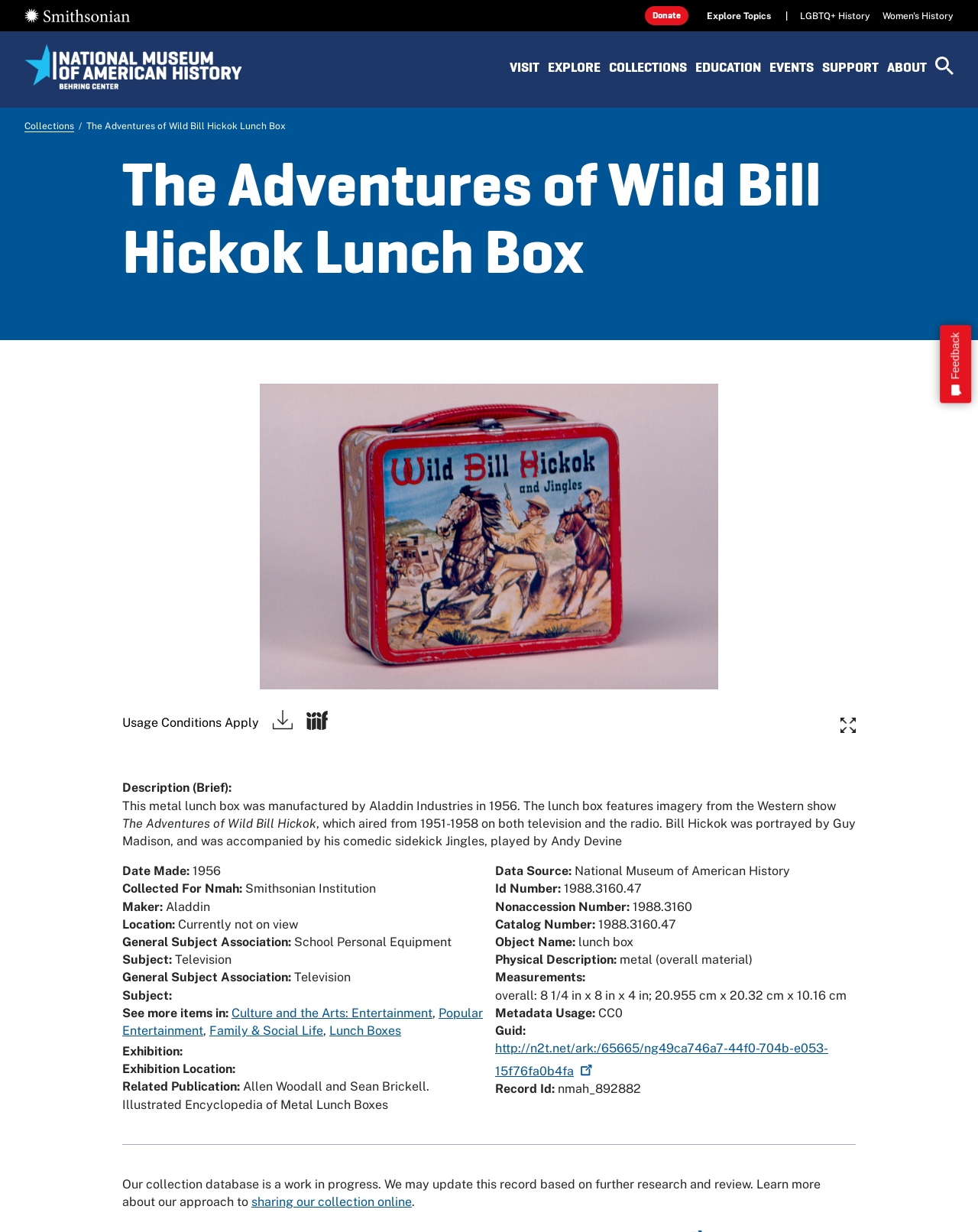Can you determine the bounding box coordinates of the area that needs to be clicked to fulfill the following instruction: "Visit the Smithsonian website"?

[0.025, 0.007, 0.133, 0.019]